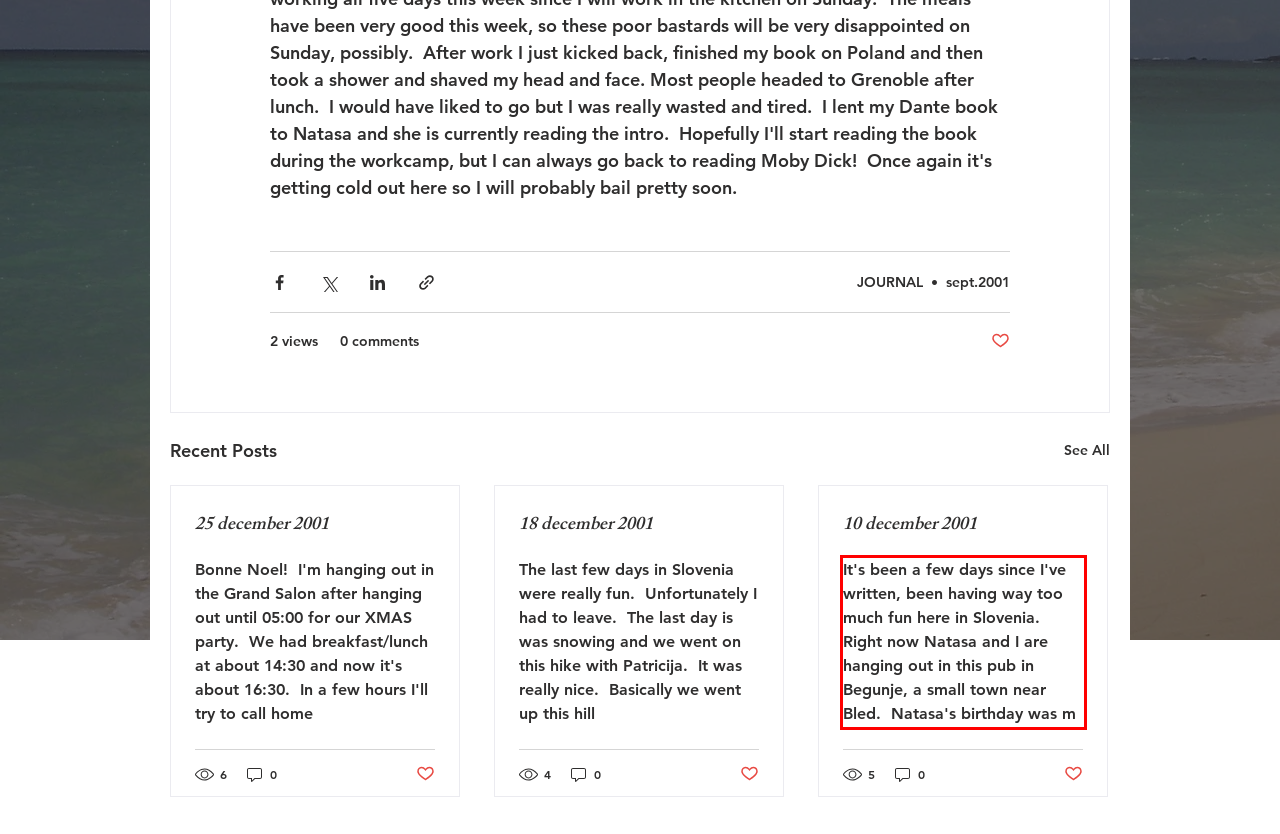Please take the screenshot of the webpage, find the red bounding box, and generate the text content that is within this red bounding box.

It's been a few days since I've written, been having way too much fun here in Slovenia. Right now Natasa and I are hanging out in this pub in Begunje, a small town near Bled. Natasa's birthday was m